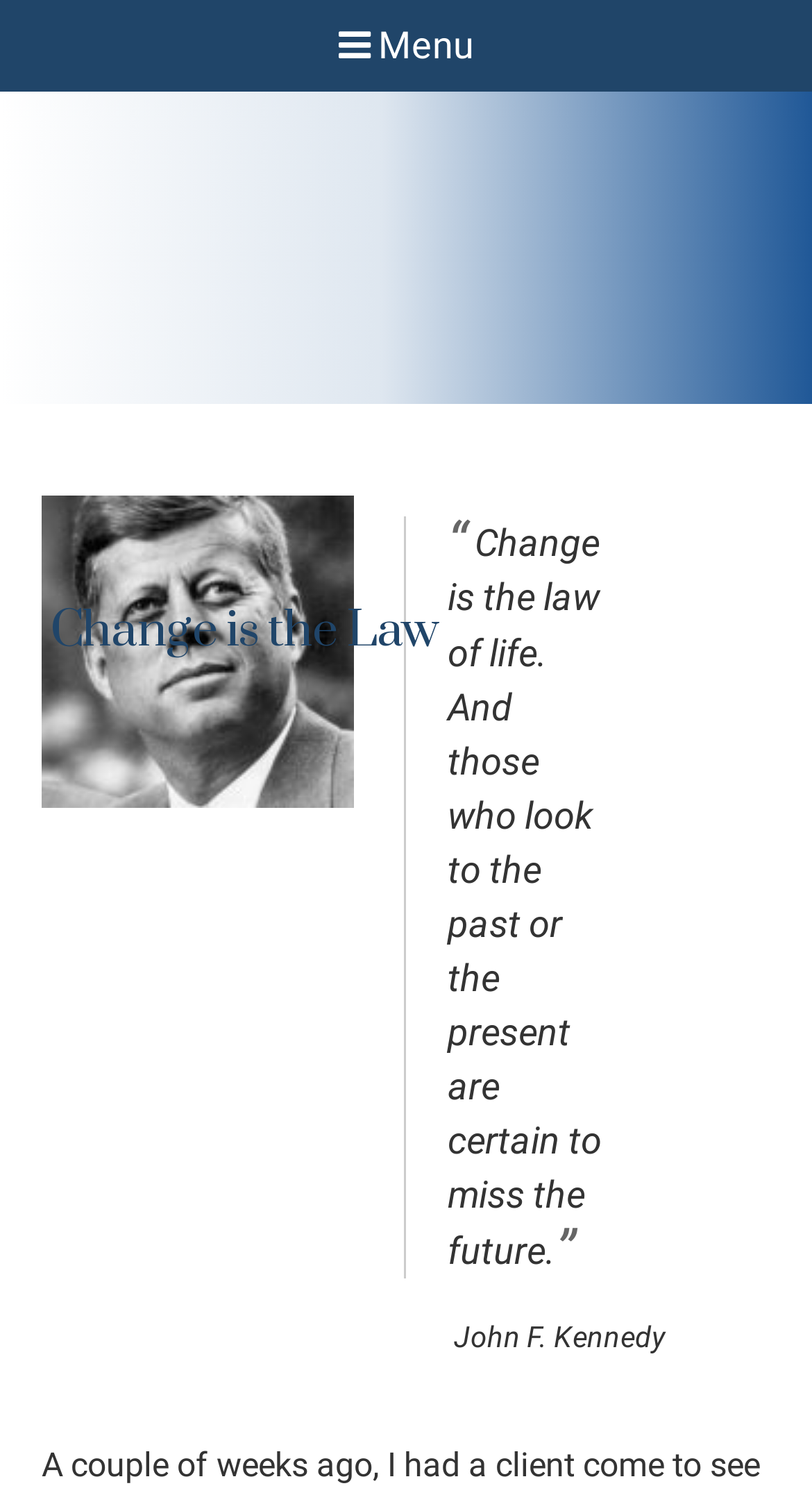What is the quote on the webpage?
Please provide a comprehensive answer based on the details in the screenshot.

I found a blockquote element on the webpage, which contains a quote. The quote is 'Change is the law of life. And those who look to the past or the present are certain to miss the future.'